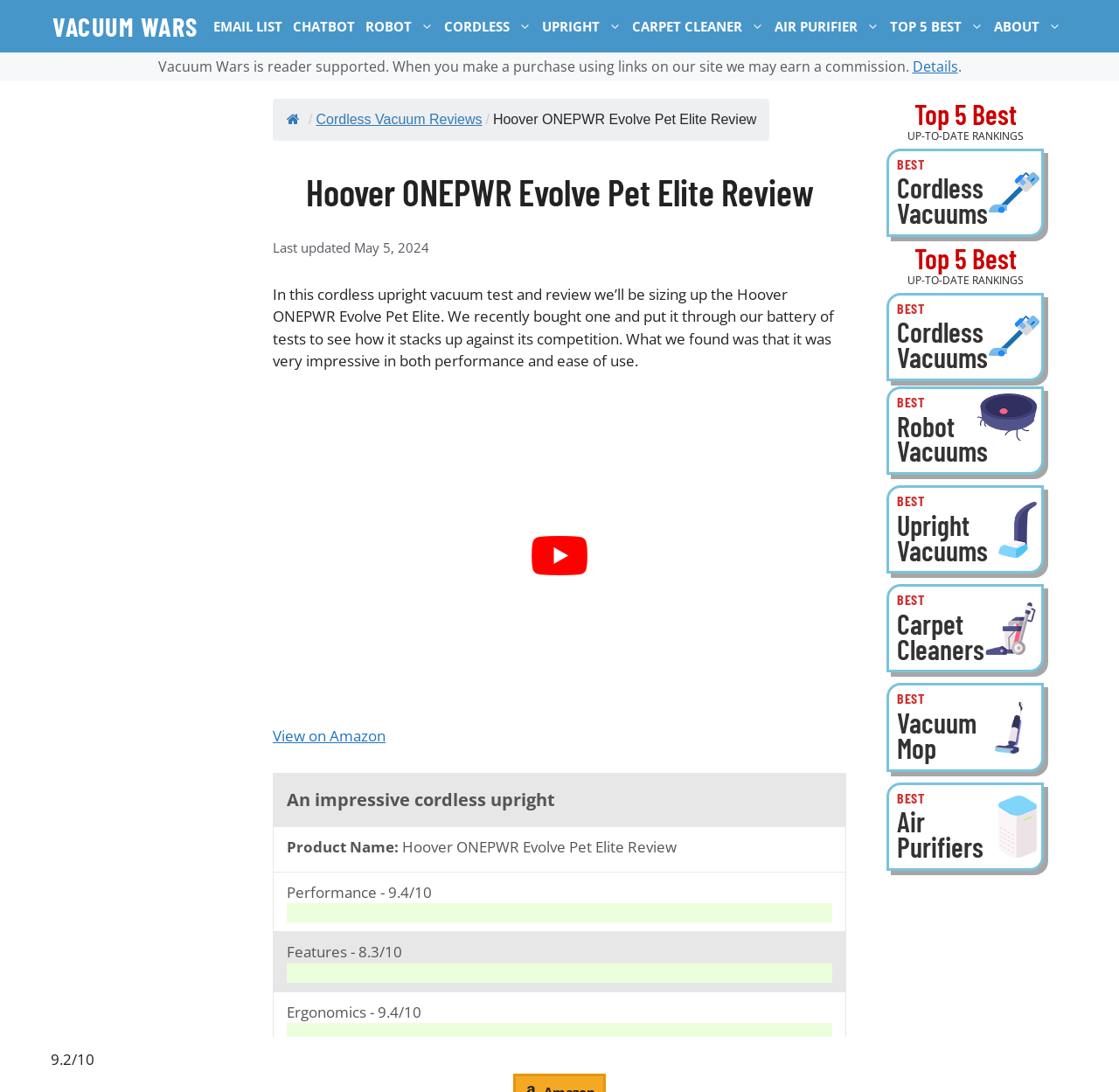Provide your answer in a single word or phrase: 
What is the rating for performance?

9.4/10